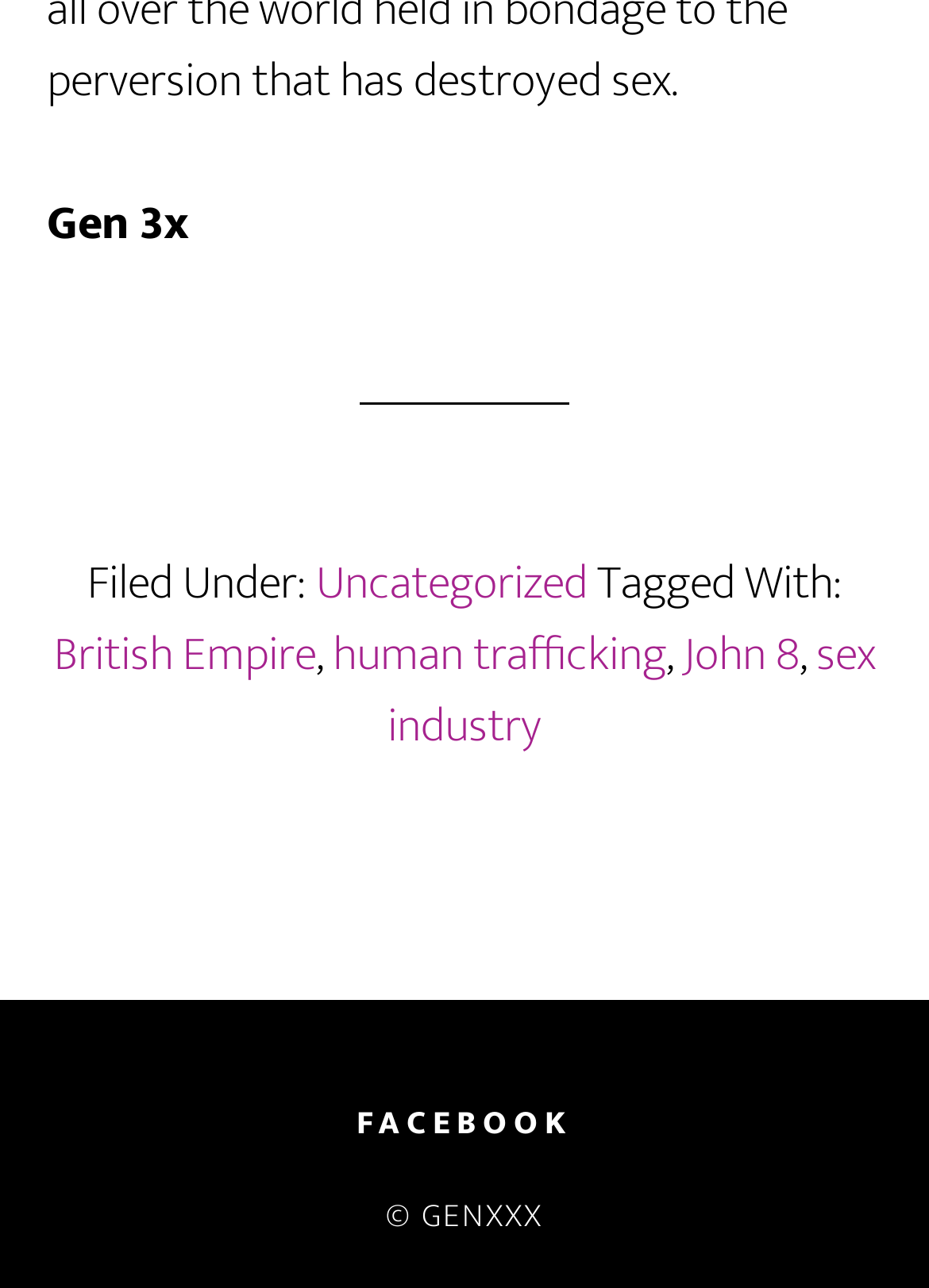Provide the bounding box coordinates for the UI element that is described by this text: "VOLUNTEER". The coordinates should be in the form of four float numbers between 0 and 1: [left, top, right, bottom].

None